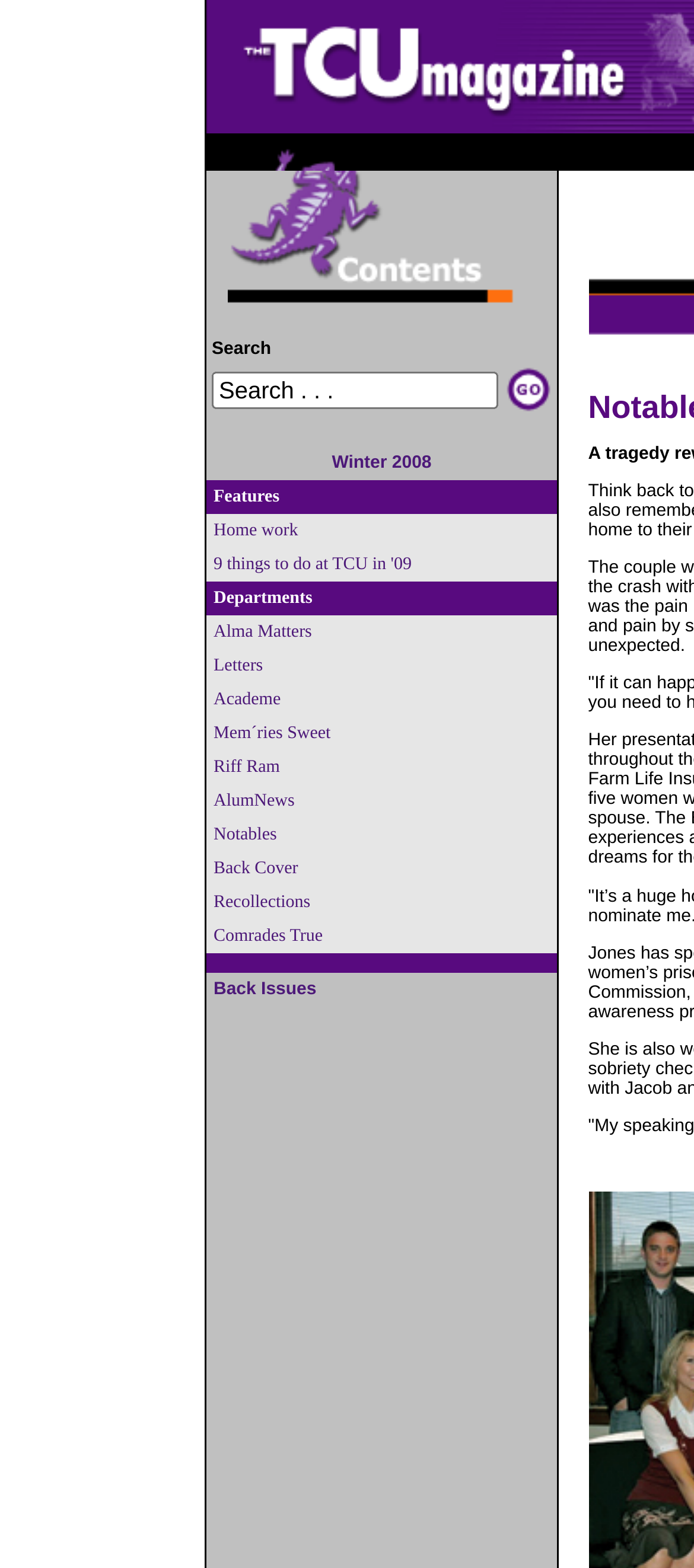What is the search function for?
Please provide a single word or phrase as your answer based on the image.

Searching the magazine